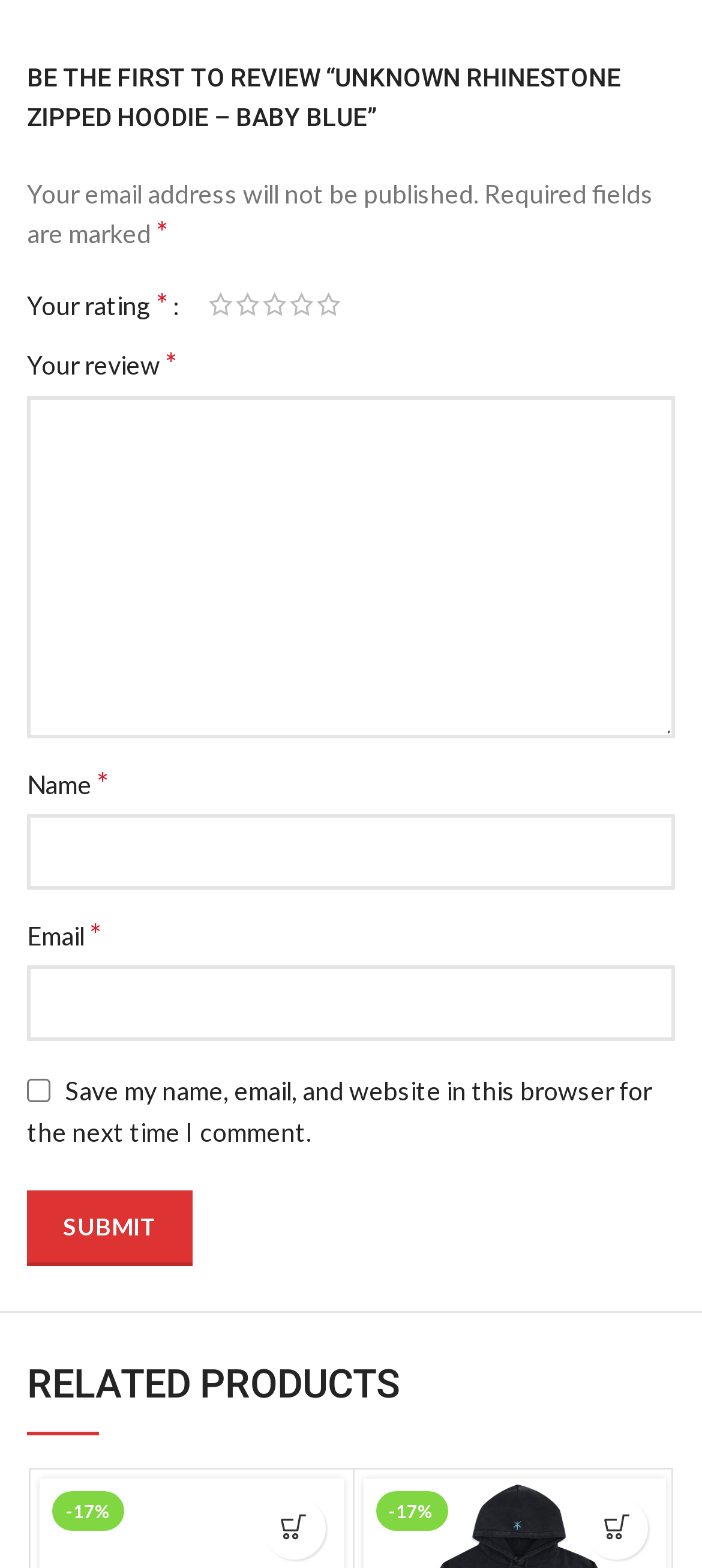Please find the bounding box coordinates of the section that needs to be clicked to achieve this instruction: "Submit the review".

[0.038, 0.759, 0.274, 0.807]